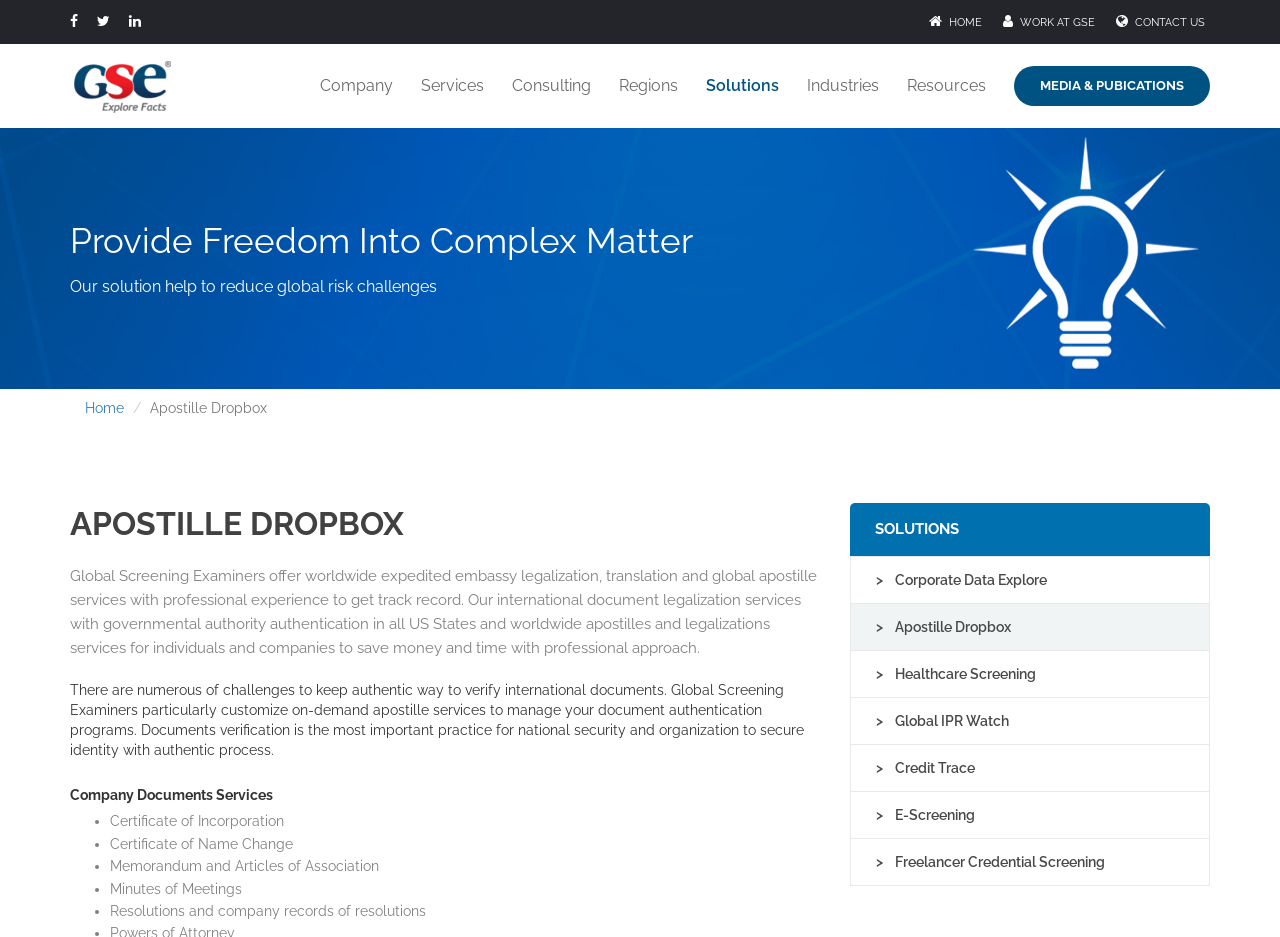Please identify the bounding box coordinates of the element's region that needs to be clicked to fulfill the following instruction: "View Apostille Dropbox services". The bounding box coordinates should consist of four float numbers between 0 and 1, i.e., [left, top, right, bottom].

[0.117, 0.427, 0.209, 0.444]